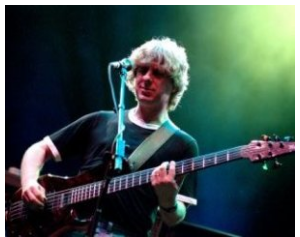Explain in detail what you see in the image.

The image features a musician performing on stage, playing an electric bass guitar. He has a distinctive hairstyle with wavy, shoulder-length hair and is dressed in a casual black t-shirt. The stage backdrop is illuminated with colorful lighting, primarily in shades of green and blue, creating a vibrant atmosphere that complements the live music setting. This moment captures the energy and intensity of a live performance, likely appealing to fans and showcasing the musician's skill and engagement with the audience.